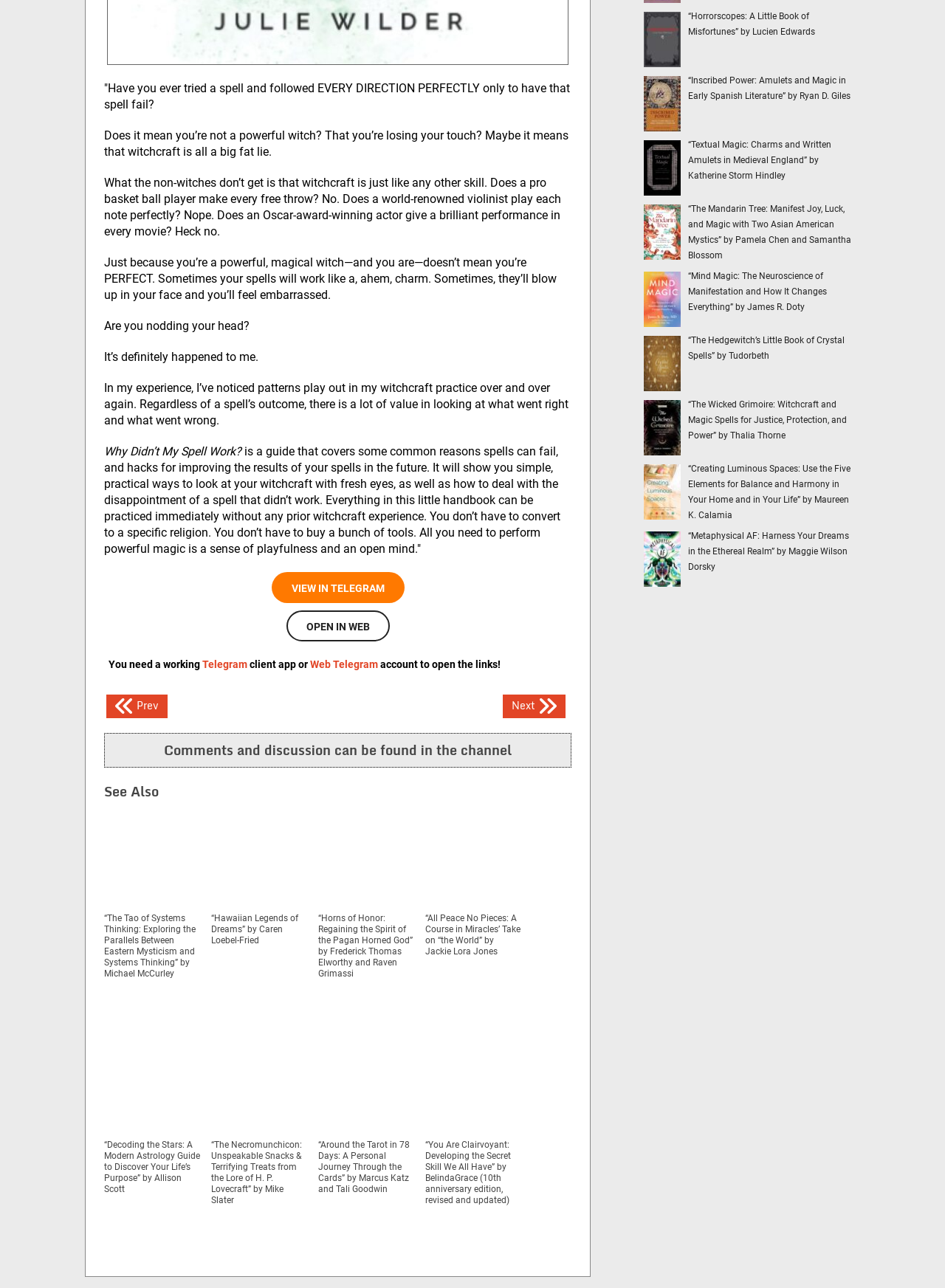How many articles are listed at the bottom of the webpage?
From the screenshot, provide a brief answer in one word or phrase.

7